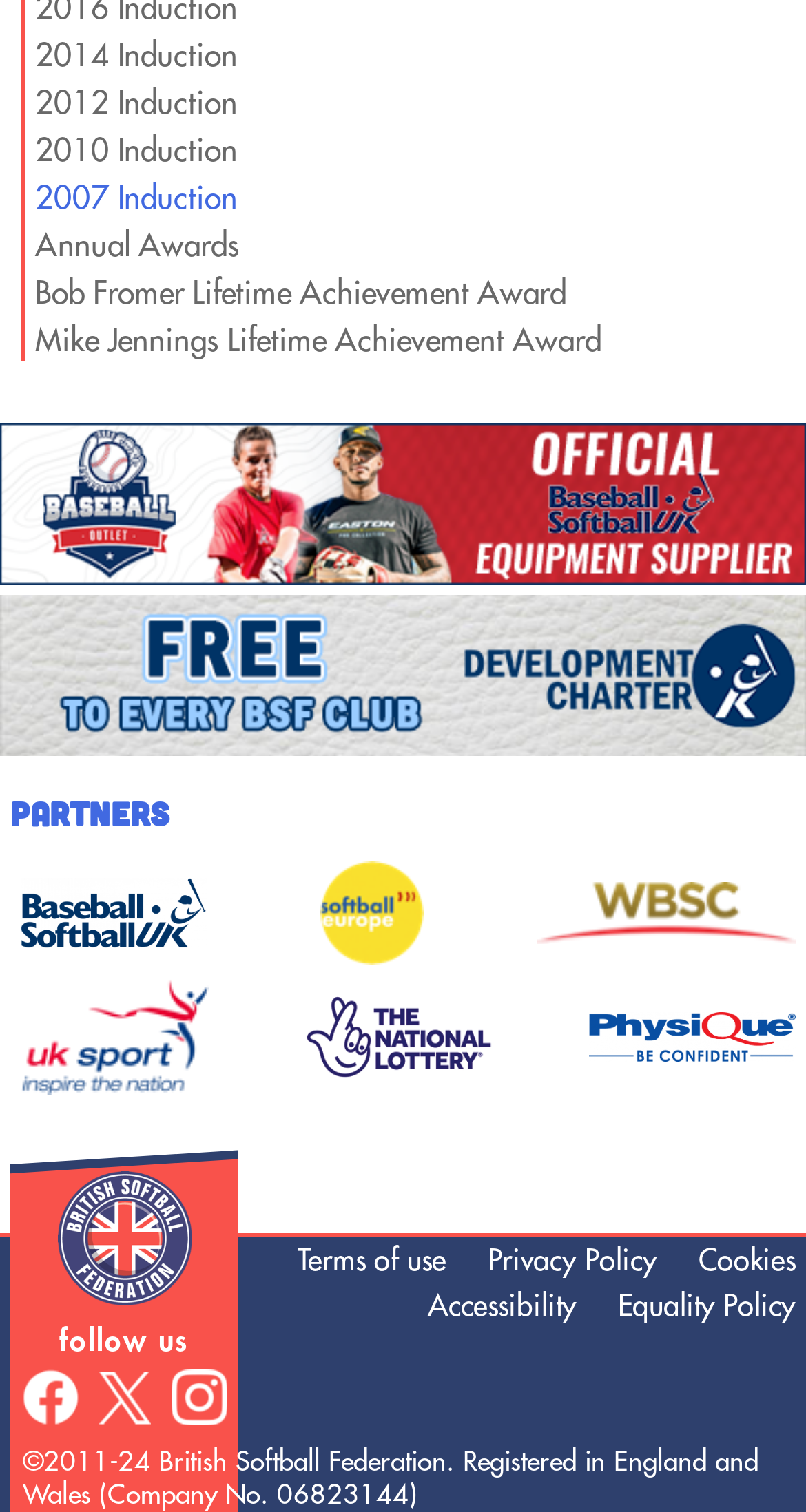What is the position of the 'Annual Awards' link? From the image, respond with a single word or brief phrase.

Above the 'Bob Fromer Lifetime Achievement Award' link